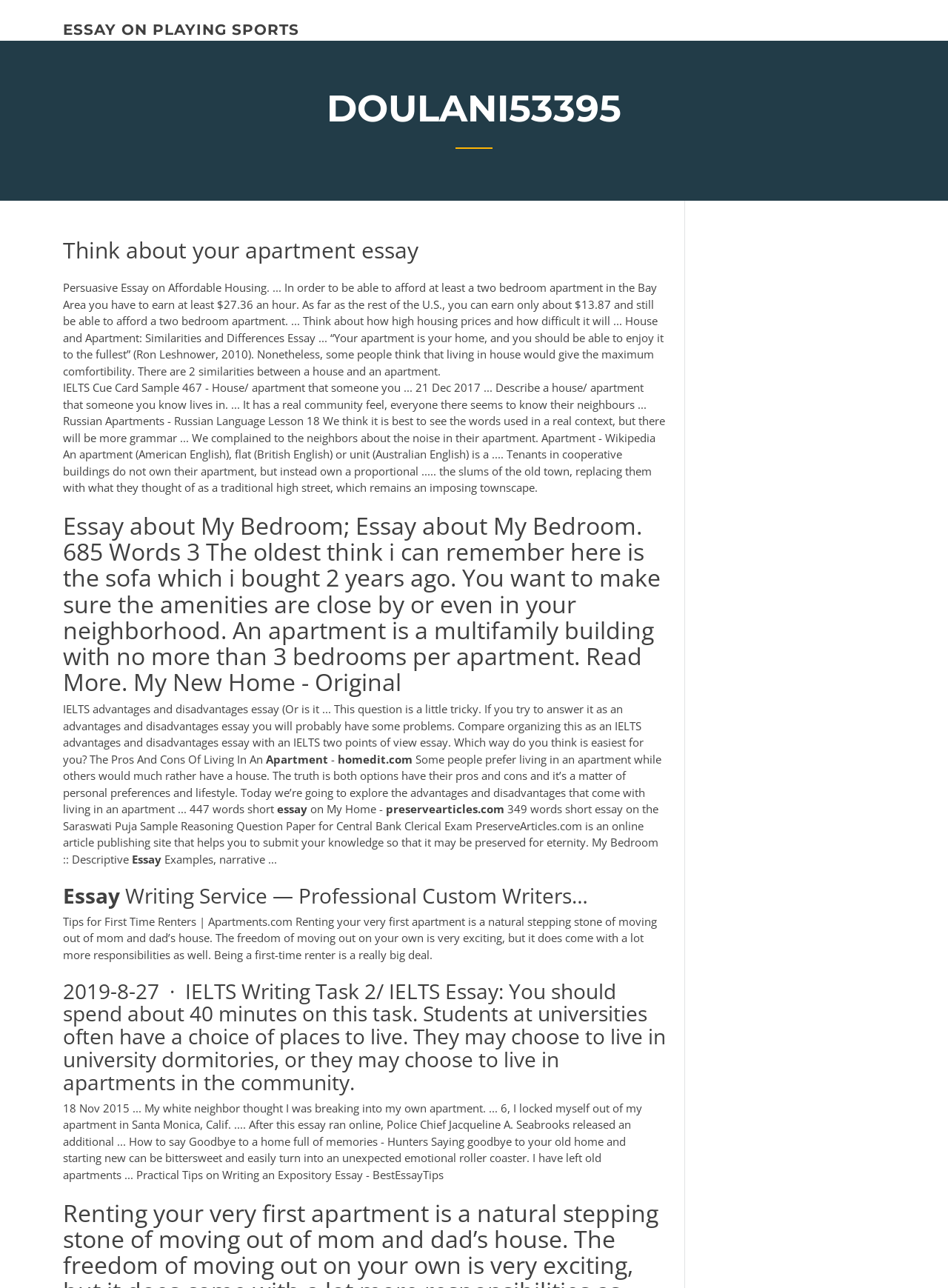Using the details from the image, please elaborate on the following question: What is the purpose of the webpage?

Based on the webpage content, I can see that the purpose is to provide examples of essays related to apartments and housing, as well as offer writing services for those who need help with their essays.